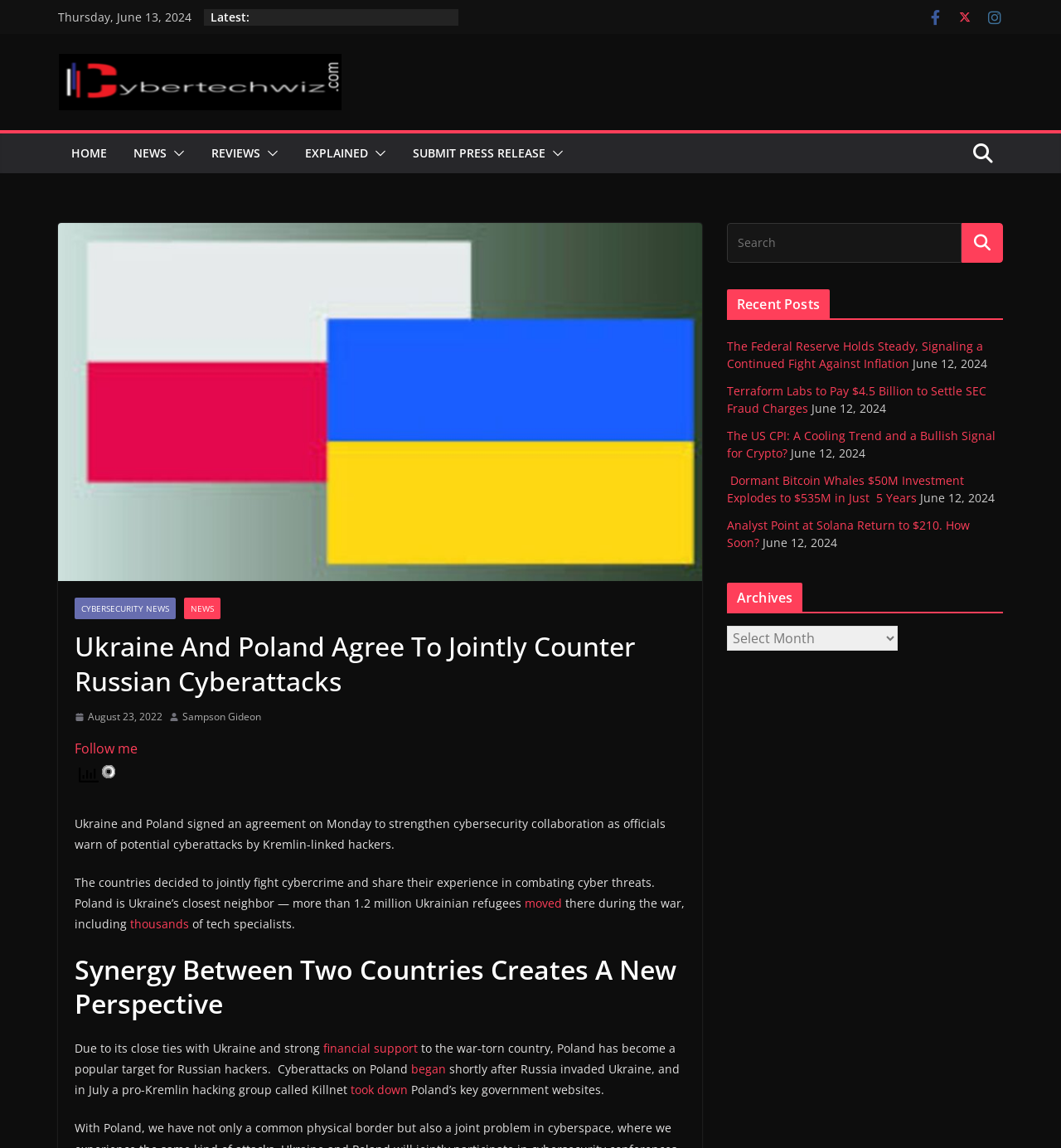Given the element description Sampson Gideon, predict the bounding box coordinates for the UI element in the webpage screenshot. The format should be (top-left x, top-left y, bottom-right x, bottom-right y), and the values should be between 0 and 1.

[0.172, 0.617, 0.246, 0.633]